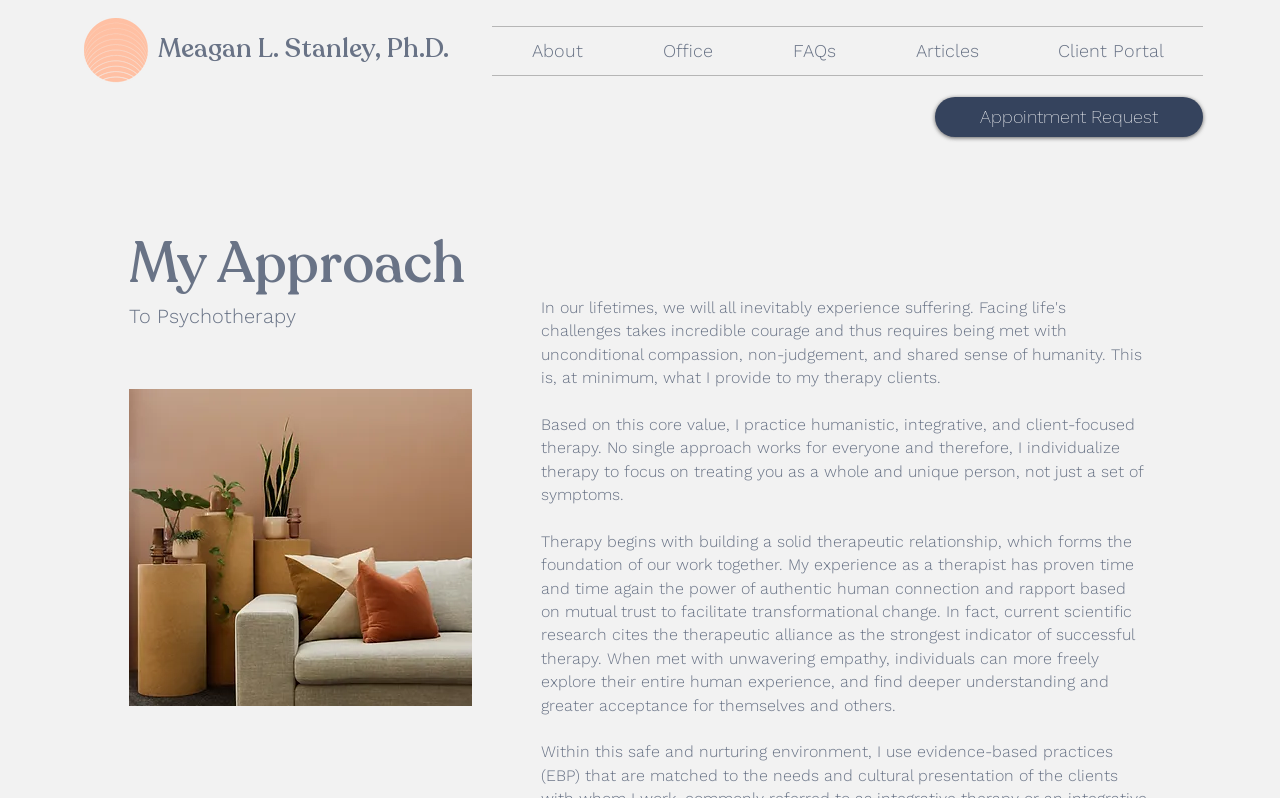Provide a brief response to the question below using one word or phrase:
What is the focus of the therapy approach?

Individual